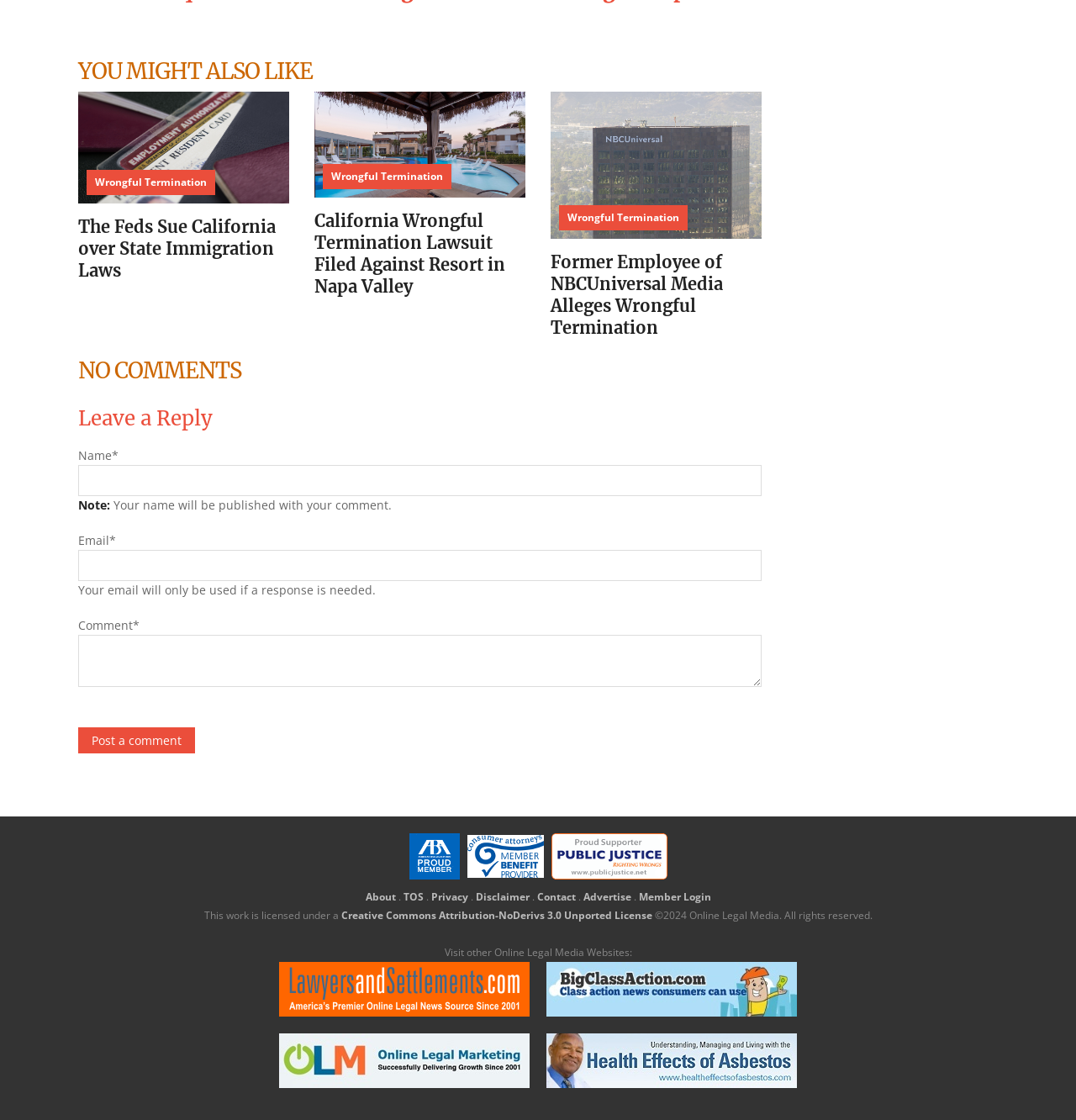Reply to the question with a single word or phrase:
What is the purpose of the textbox below 'Name'?

Enter name